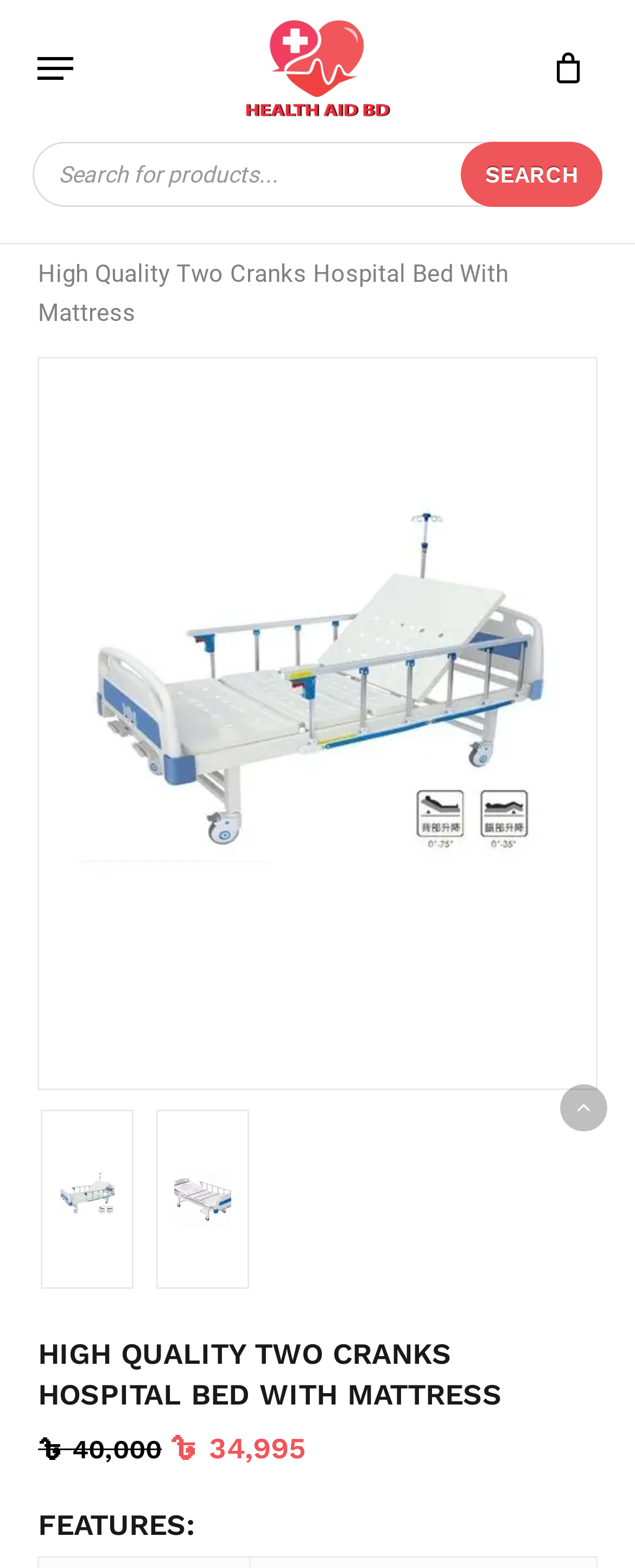Using the format (top-left x, top-left y, bottom-right x, bottom-right y), and given the element description, identify the bounding box coordinates within the screenshot: alt="Health Aid BD"

[0.384, 0.012, 0.616, 0.075]